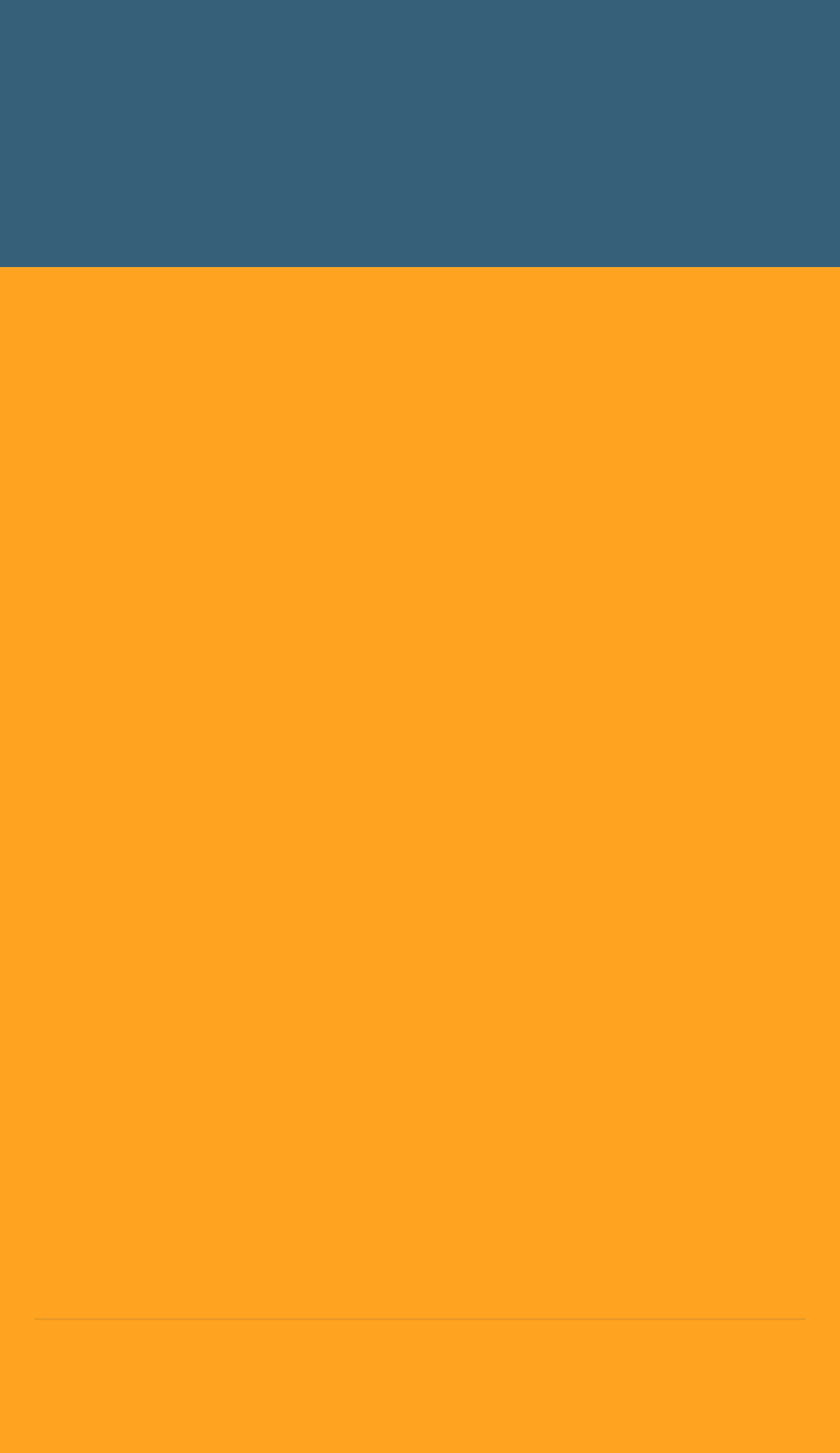What is the company name?
Kindly give a detailed and elaborate answer to the question.

The company name can be found in the top-left corner of the webpage, where it is displayed as an image and a heading, and also mentioned in the 'Company Information' section.